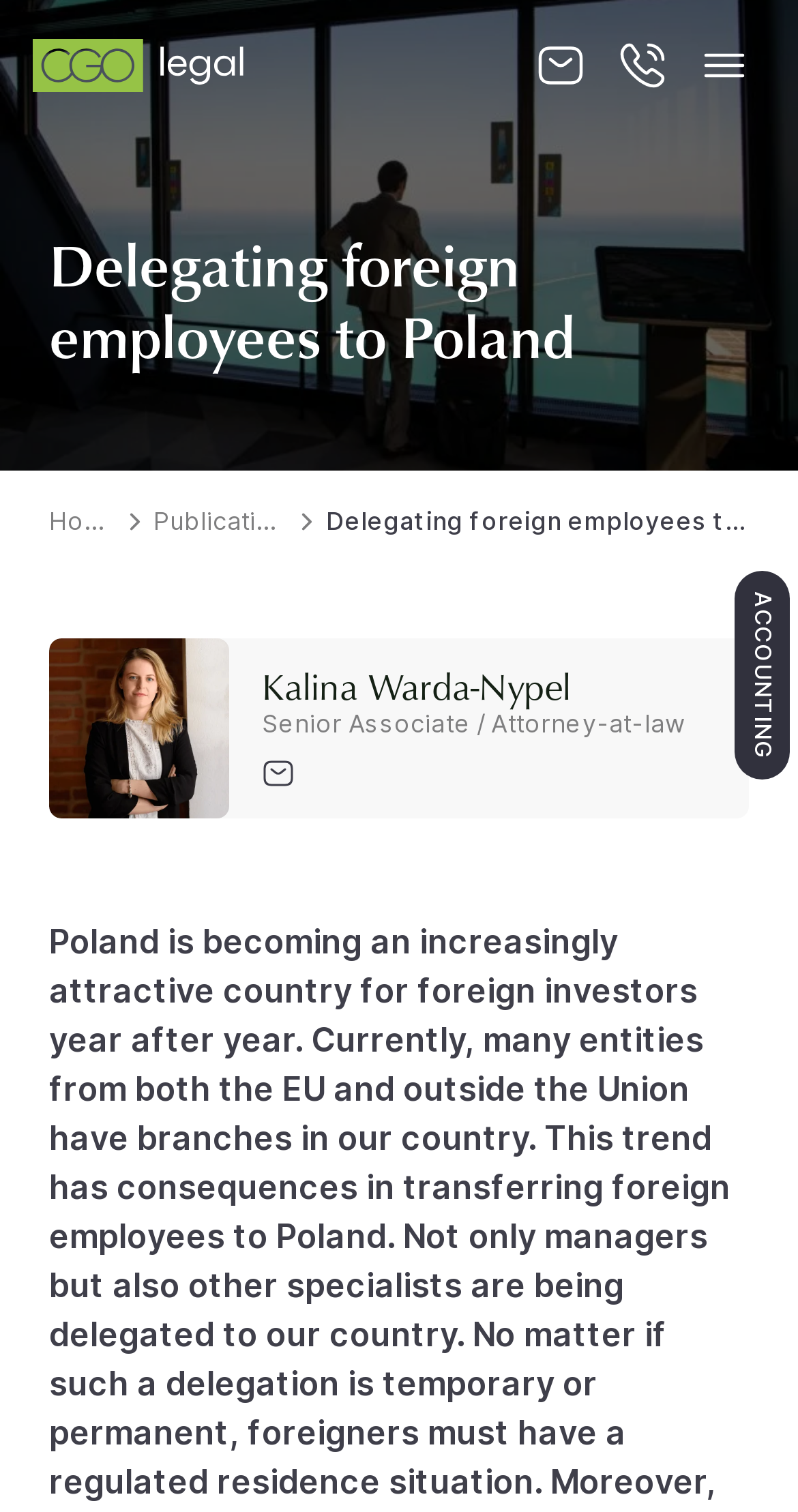Provide the bounding box coordinates for the UI element that is described by this text: "About us". The coordinates should be in the form of four float numbers between 0 and 1: [left, top, right, bottom].

[0.0, 0.108, 1.0, 0.162]